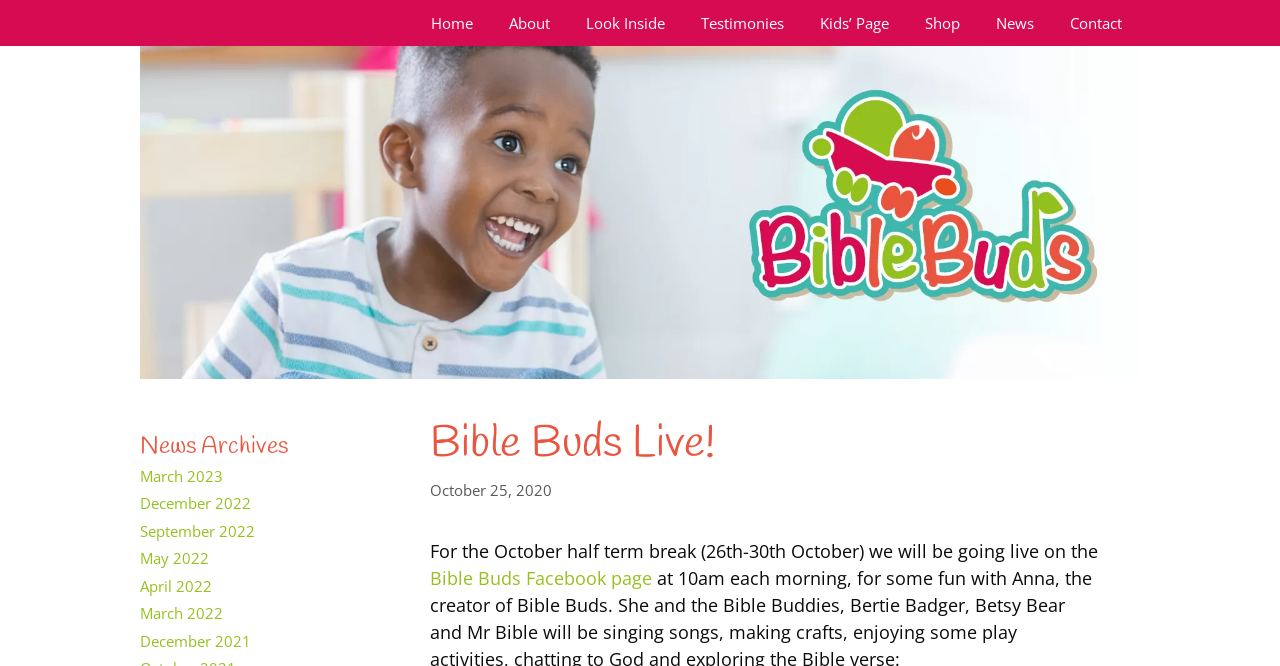Highlight the bounding box coordinates of the element you need to click to perform the following instruction: "visit Bible Buds Facebook page."

[0.336, 0.85, 0.509, 0.886]